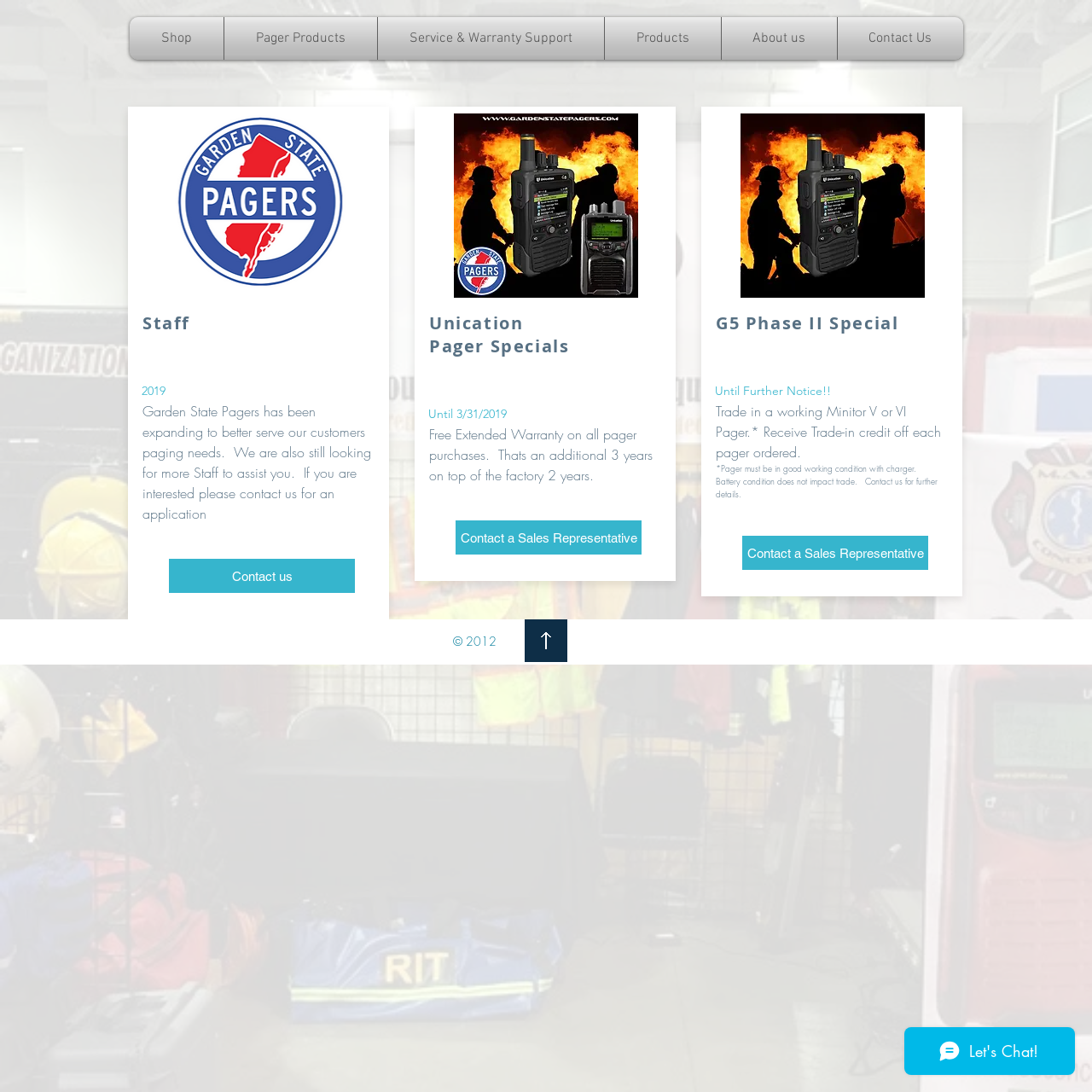What is the special offer until 3/31/2019? Based on the image, give a response in one word or a short phrase.

Free Extended Warranty